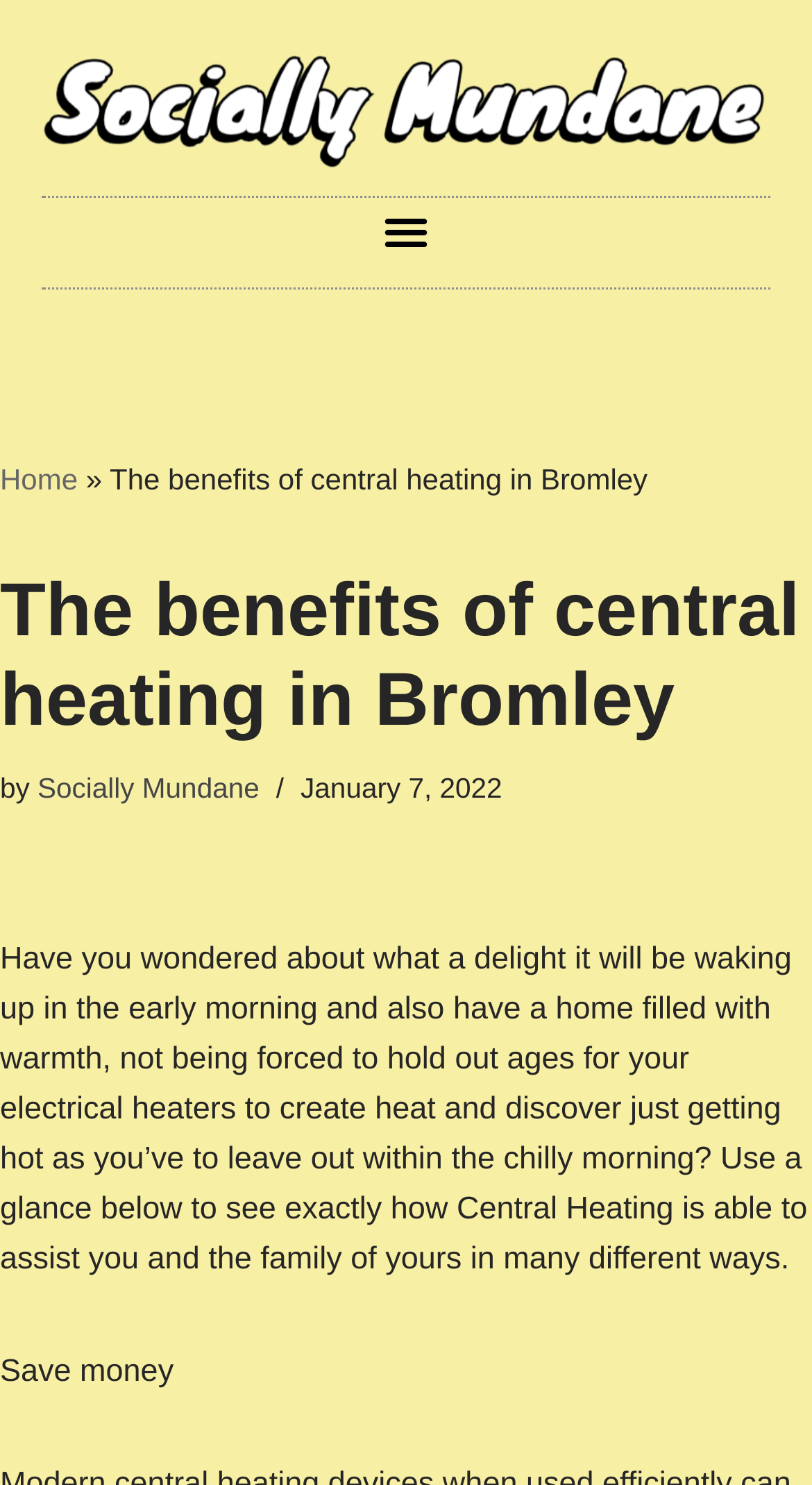Determine the bounding box coordinates of the UI element that matches the following description: "Socially Mundane". The coordinates should be four float numbers between 0 and 1 in the format [left, top, right, bottom].

[0.046, 0.52, 0.319, 0.541]